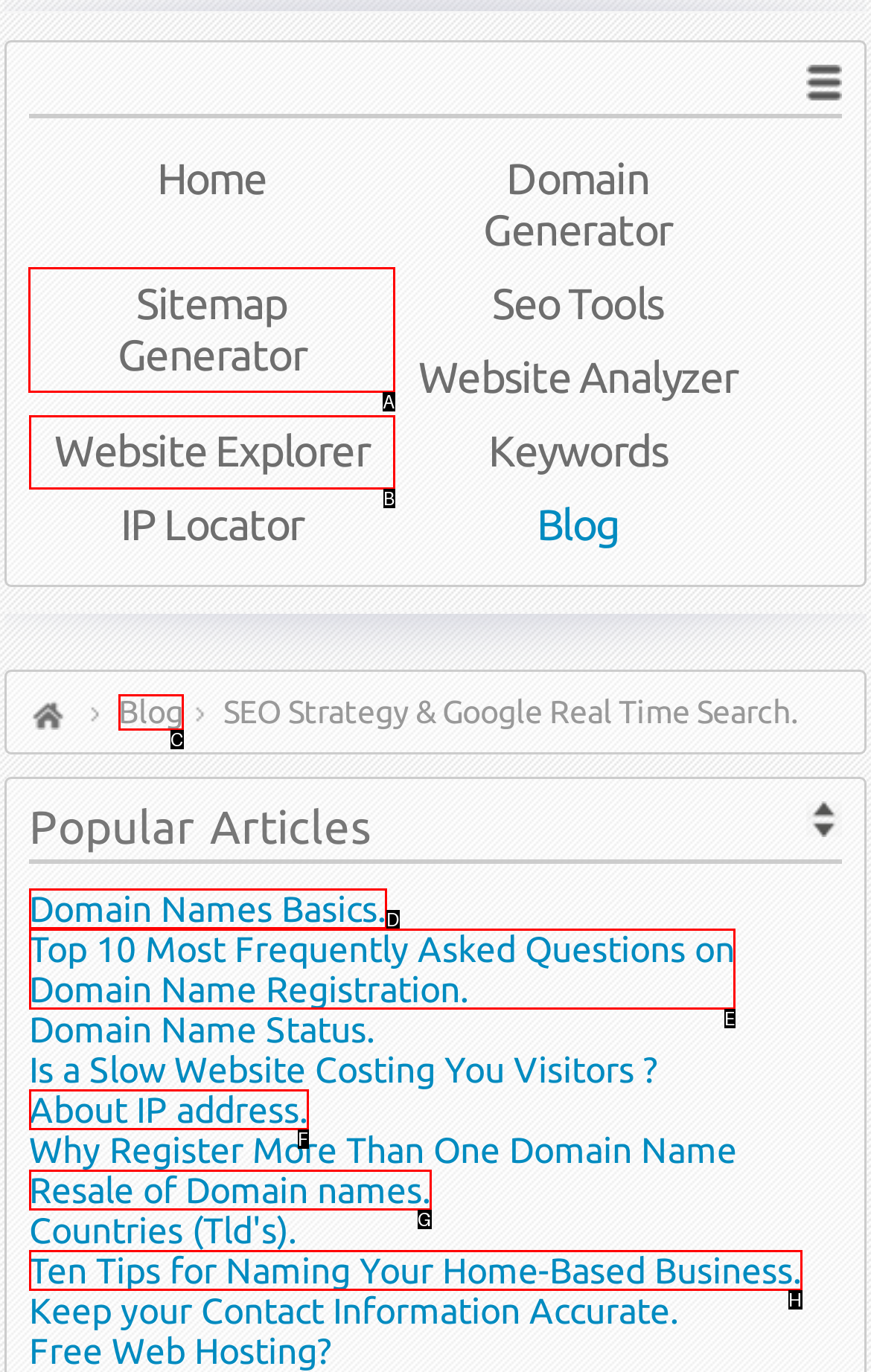Identify the letter of the correct UI element to fulfill the task: generate a sitemap from the given options in the screenshot.

A